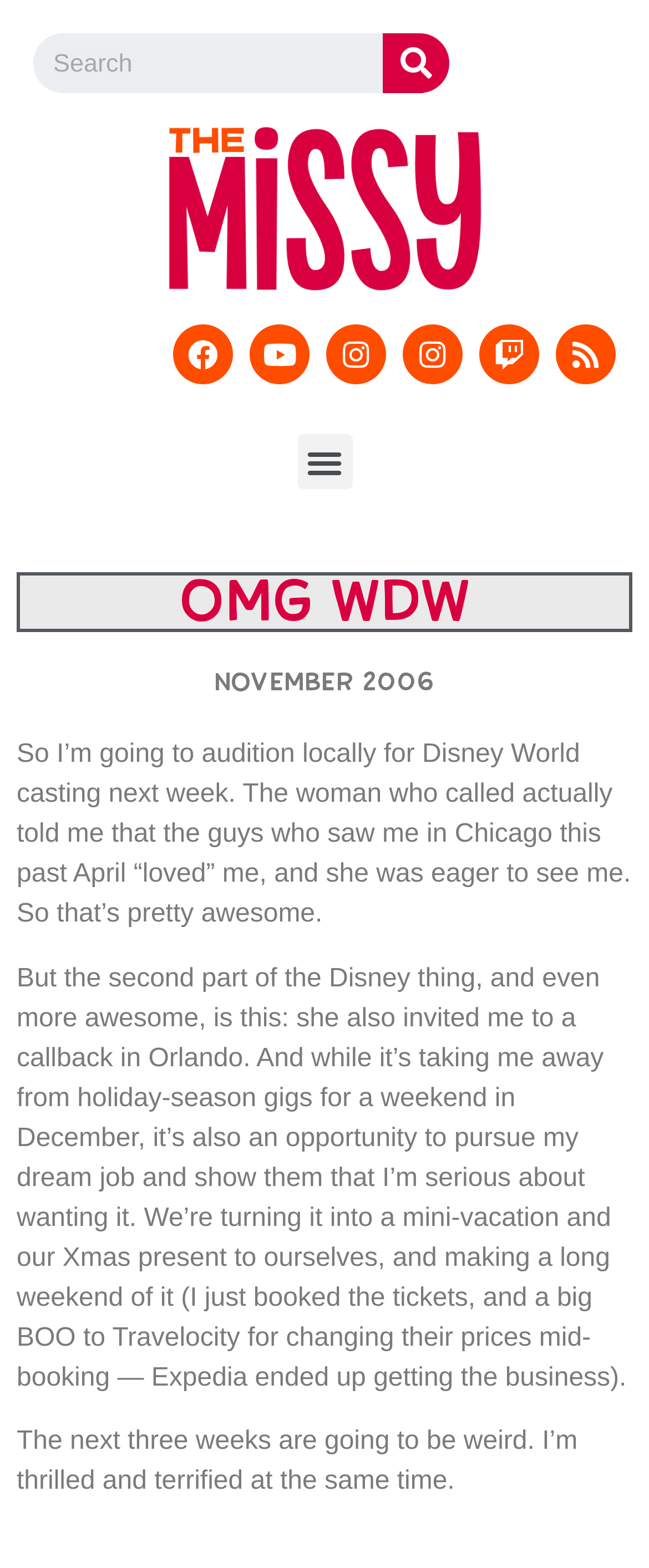Describe all the key features of the webpage in detail.

The webpage appears to be a personal blog, specifically a post about the author's experience auditioning for Disney World casting. At the top of the page, there is a search bar with a searchbox and a search button, allowing users to search for content on the site. 

Below the search bar, there are several social media links, including Facebook, Youtube, Instagram, and Twitch, aligned horizontally across the page. 

To the right of the social media links, there is a menu toggle button. Above the menu toggle button, the website's title "OMG WDW" is displayed prominently. 

Further down the page, there is a heading indicating the post's date, "NOVEMBER 2006". The main content of the post is divided into three paragraphs. The first paragraph discusses the author's upcoming audition for Disney World casting and their excitement about being invited to a callback in Orlando. 

The second paragraph elaborates on the author's plans to turn the callback into a mini-vacation and their experience booking tickets. The third paragraph expresses the author's mixed emotions about the upcoming three weeks, feeling both thrilled and terrified.